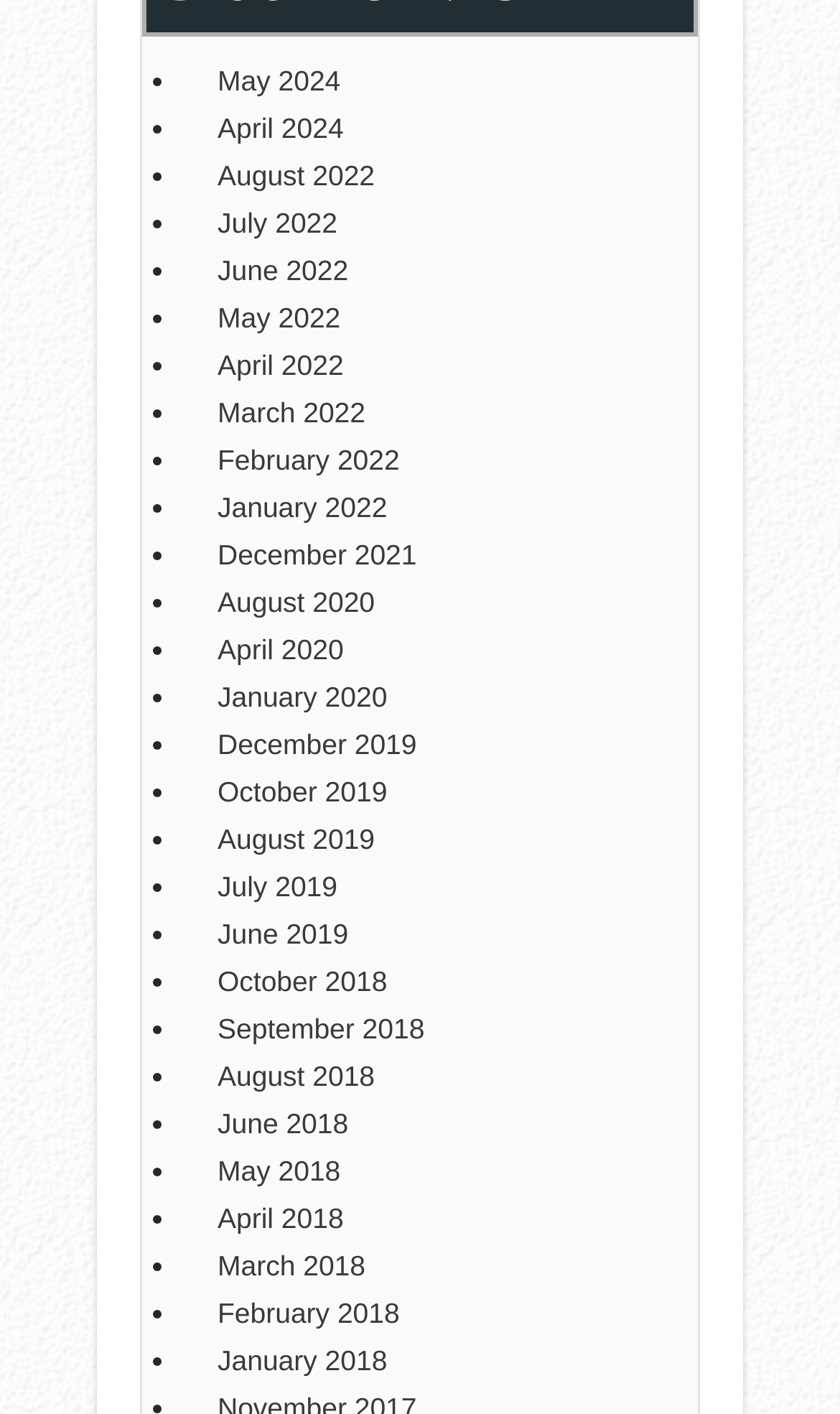Please give a concise answer to this question using a single word or phrase: 
Is there a month listed from the year 2017?

No